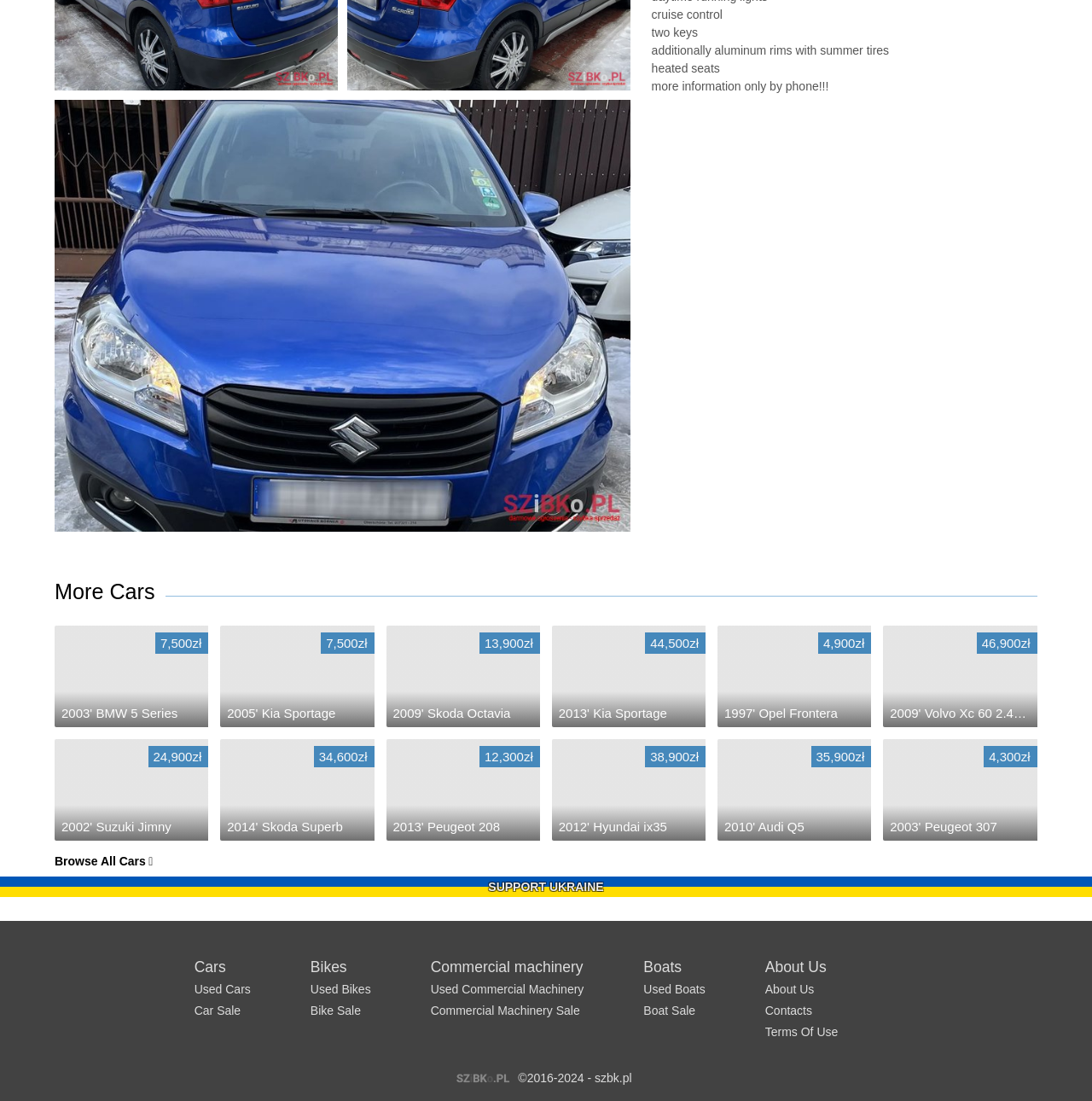What is the price of the 2009 Skoda Octavia?
Please answer using one word or phrase, based on the screenshot.

13,900zł